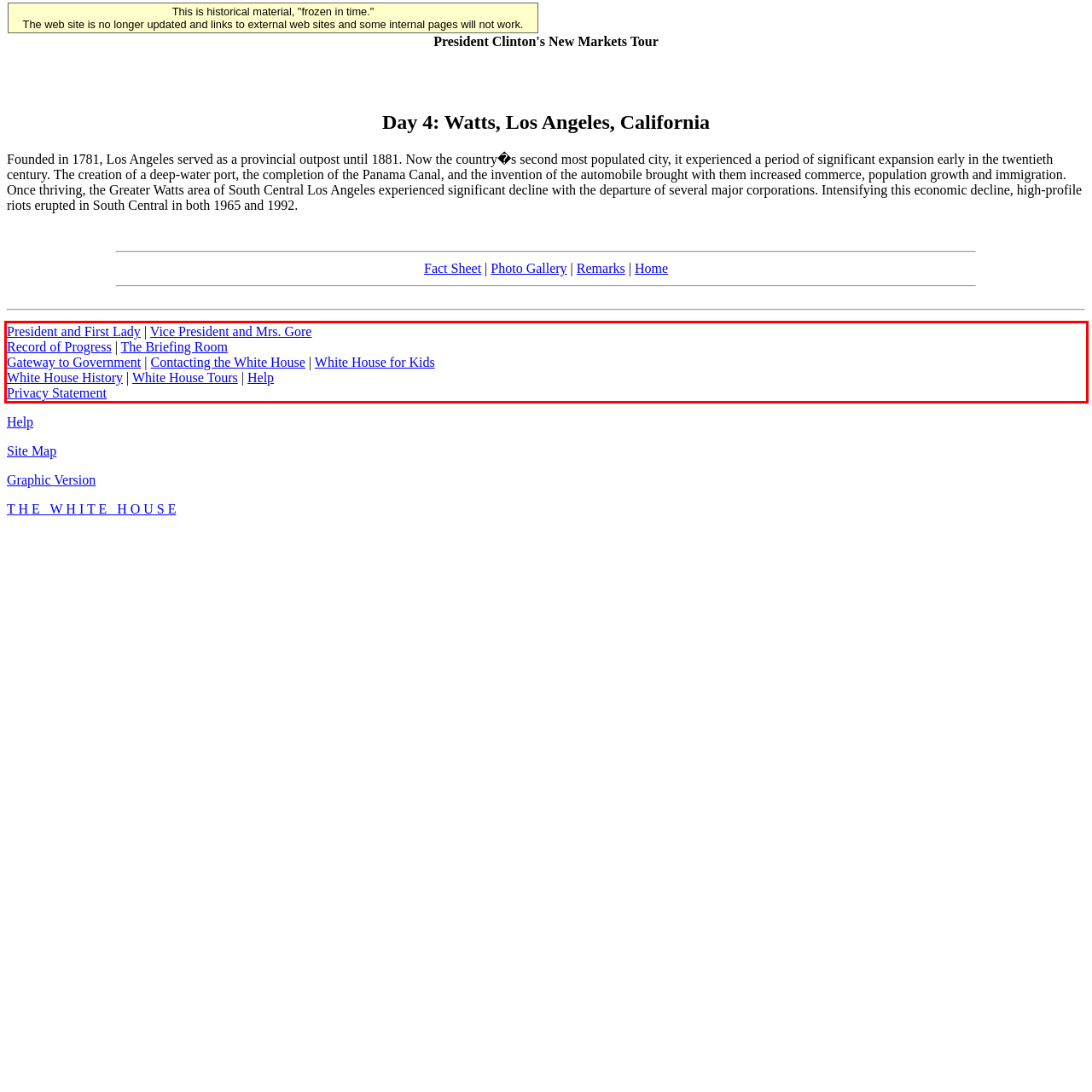You have a screenshot of a webpage, and there is a red bounding box around a UI element. Utilize OCR to extract the text within this red bounding box.

President and First Lady | Vice President and Mrs. Gore Record of Progress | The Briefing Room Gateway to Government | Contacting the White House | White House for Kids White House History | White House Tours | Help Privacy Statement